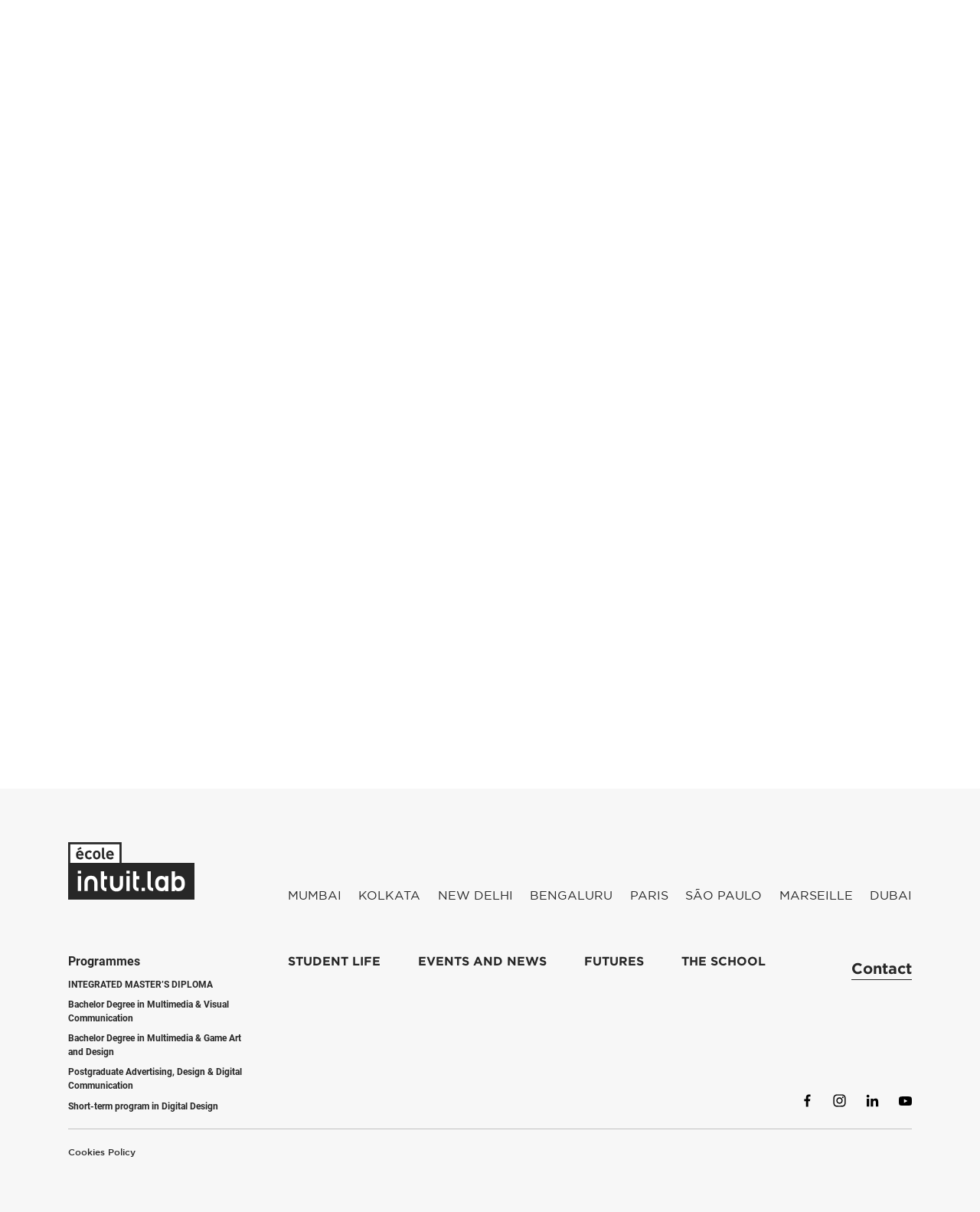Determine the bounding box coordinates for the HTML element mentioned in the following description: "aria-label="Follow us on Facebook"". The coordinates should be a list of four floats ranging from 0 to 1, represented as [left, top, right, bottom].

[0.817, 0.903, 0.83, 0.918]